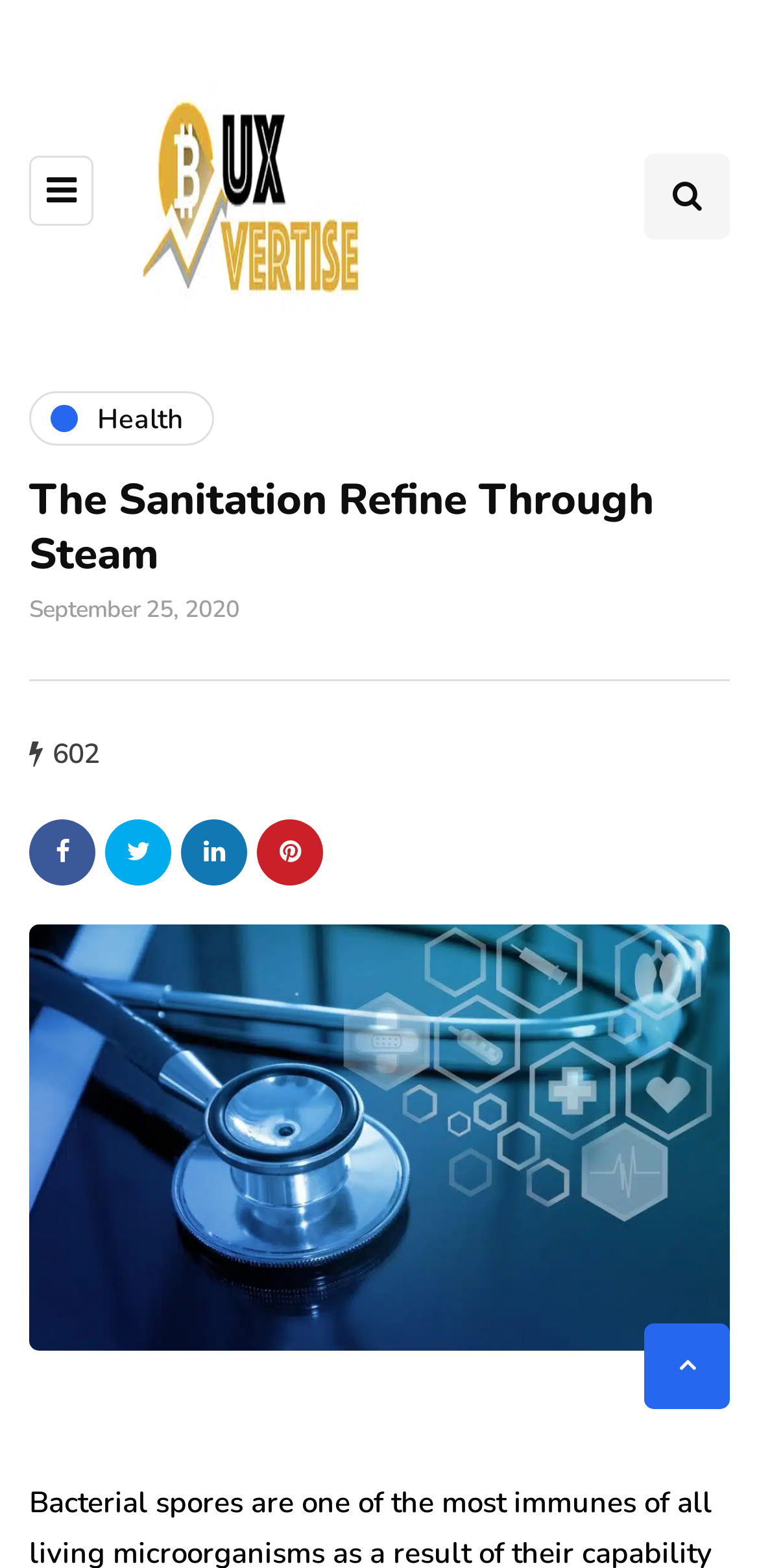Respond to the following question using a concise word or phrase: 
What is the purpose of the toggle button?

Search toggle